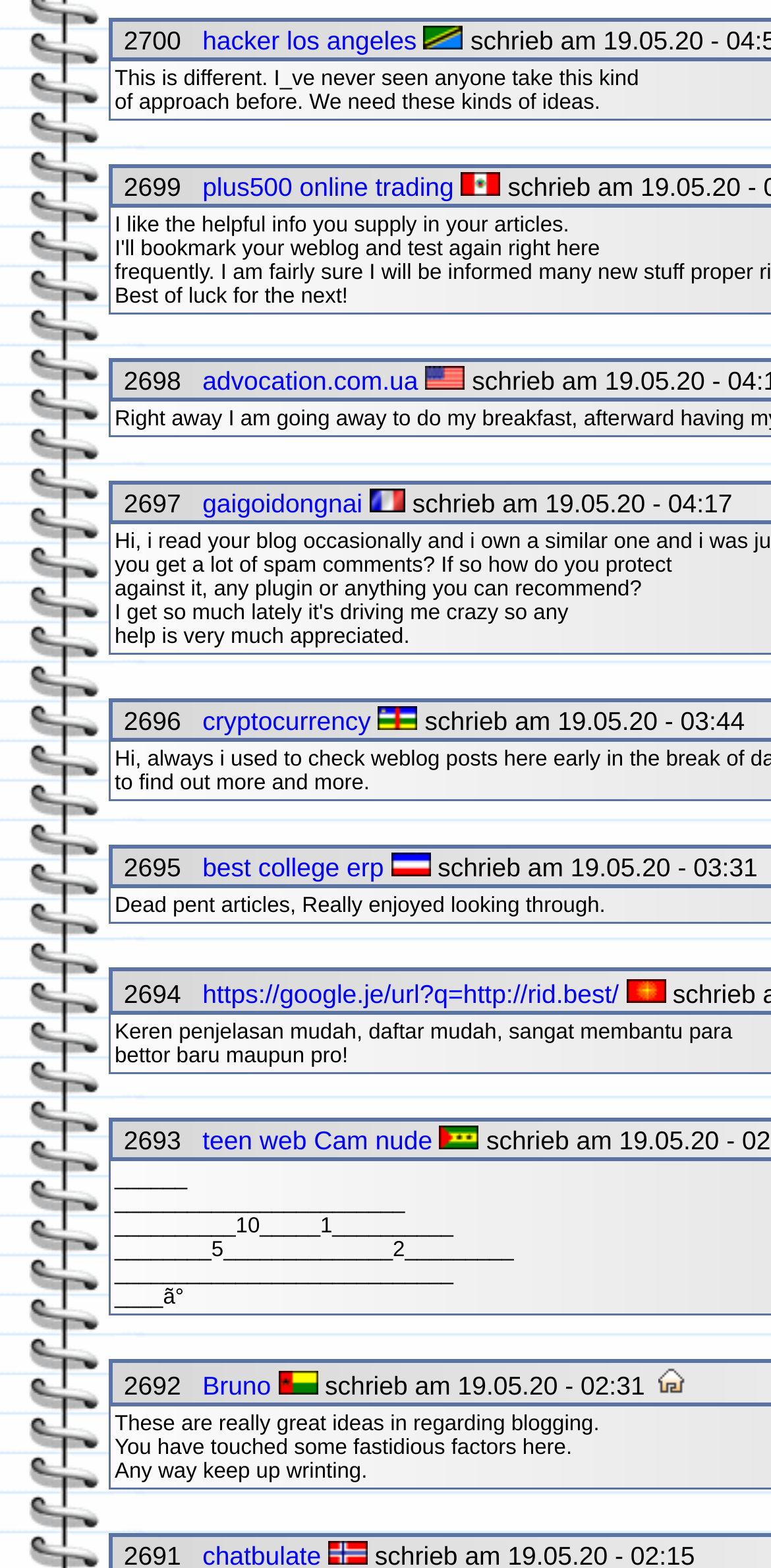Provide a one-word or brief phrase answer to the question:
How many comments are on this webpage?

15